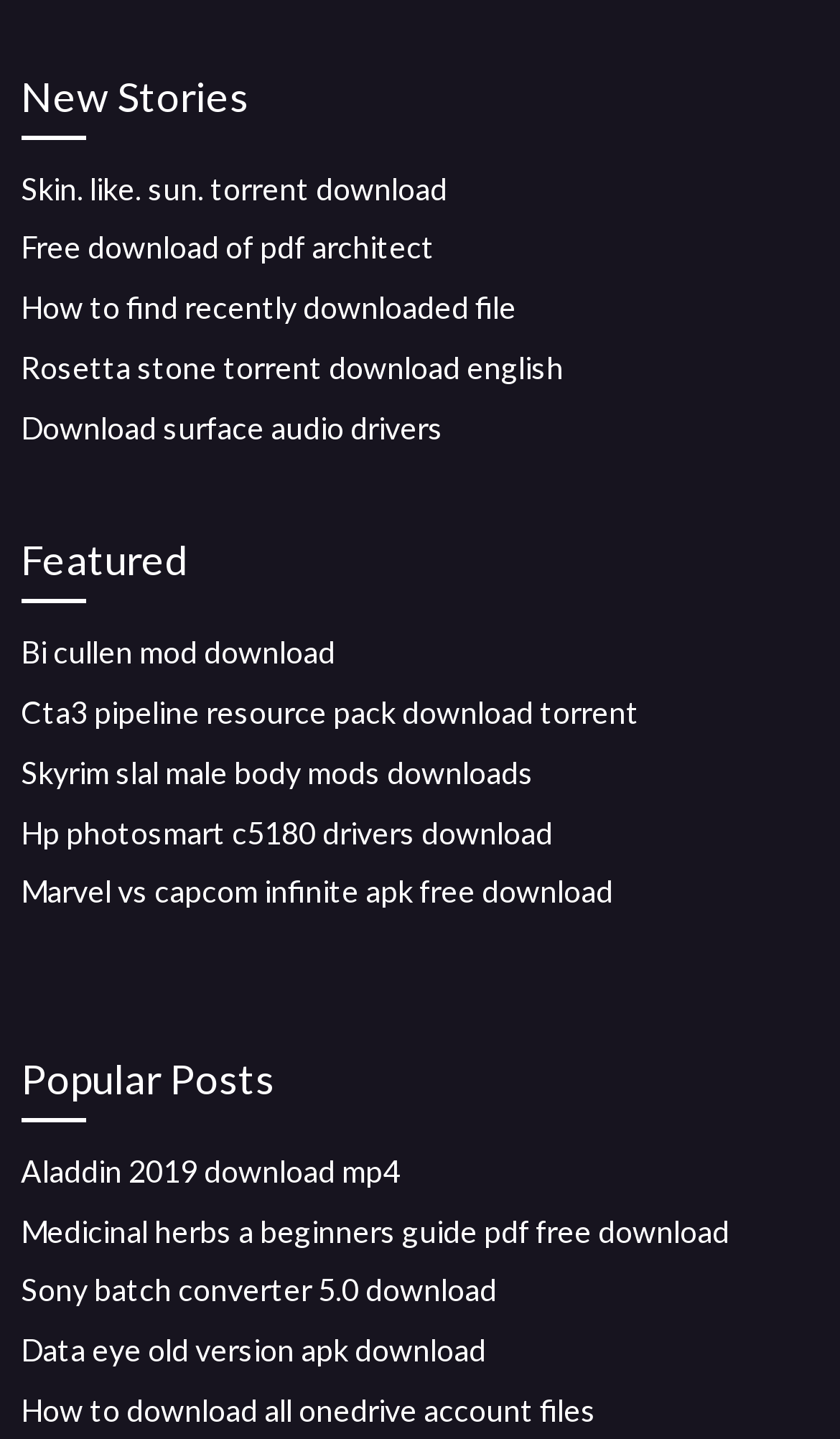Based on the image, give a detailed response to the question: How many headings are there on the webpage?

There are 3 headings on the webpage because there are three distinct headings: 'New Stories', 'Featured', and 'Popular Posts'.